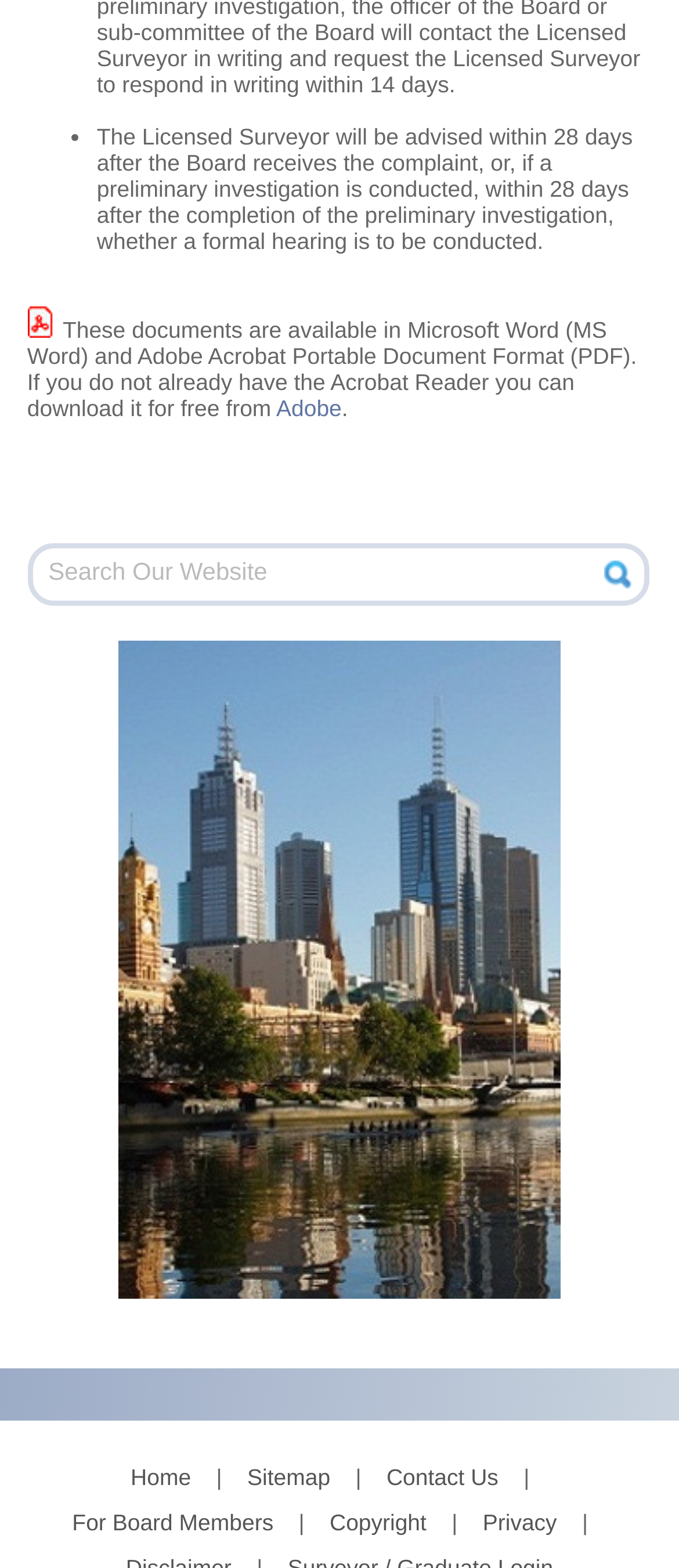Please respond to the question with a concise word or phrase:
What format options are available for documents on this website?

MS Word and PDF